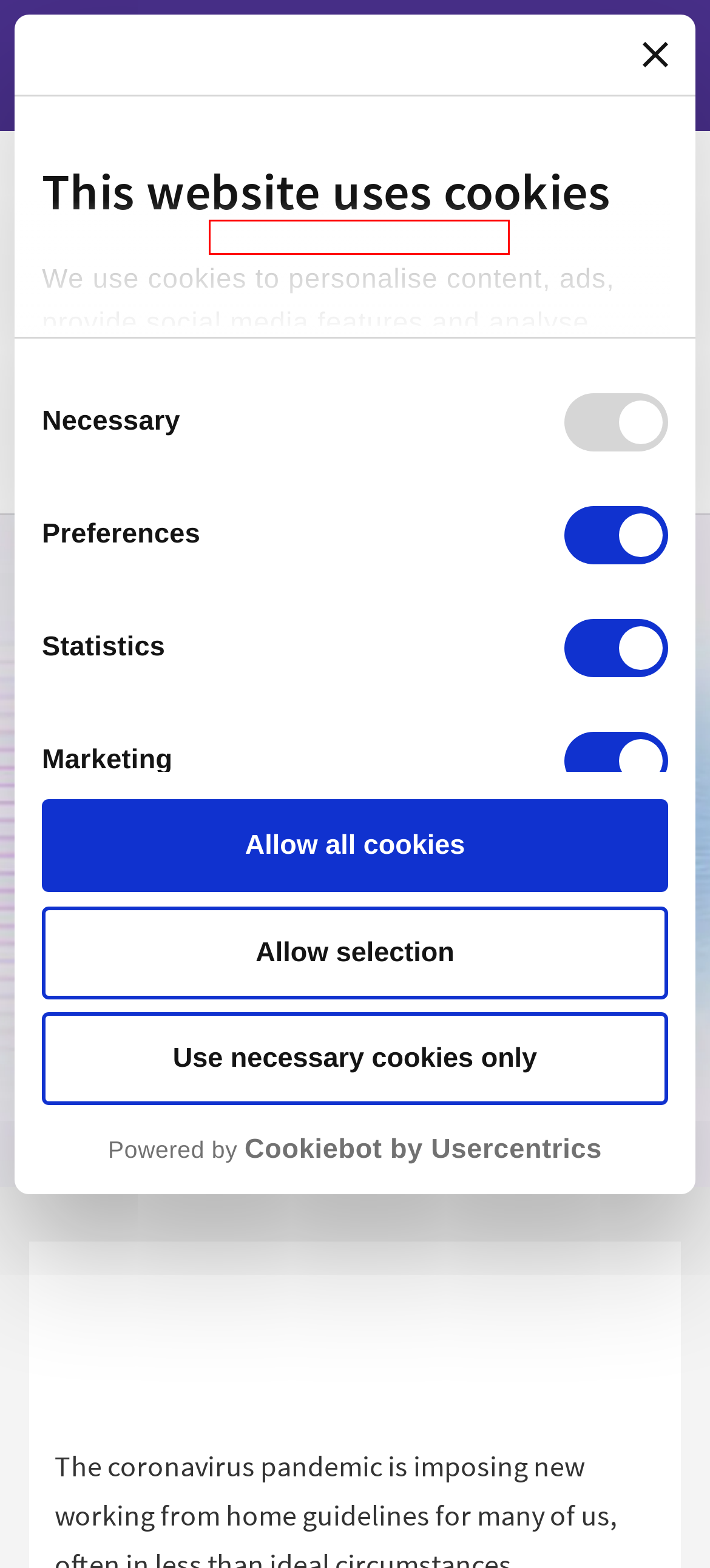You have a screenshot of a webpage with a red rectangle bounding box around a UI element. Choose the best description that matches the new page after clicking the element within the bounding box. The candidate descriptions are:
A. Sell More Online, More Profitably | AIM Internet | Increase Sales Online
B. Sell More Online Archives | AIM Internet Ltd
C. Remote Work Survival Guide: The Future of WFH | AIM Internet
D. AIM Internet | Domain Name Information | Leading Digital Agency
E. Digital Marketing Archives | AIM Internet Ltd | Digital Agency Birmingham
F. AIM Internet | Digital Marketing Agency
G. Digital Marketing Birmingham | AIM Internet | Expert Online Strategies
H. PPC Agency In Birmingham | AIM Internet | Digital Marketing Specialists

F